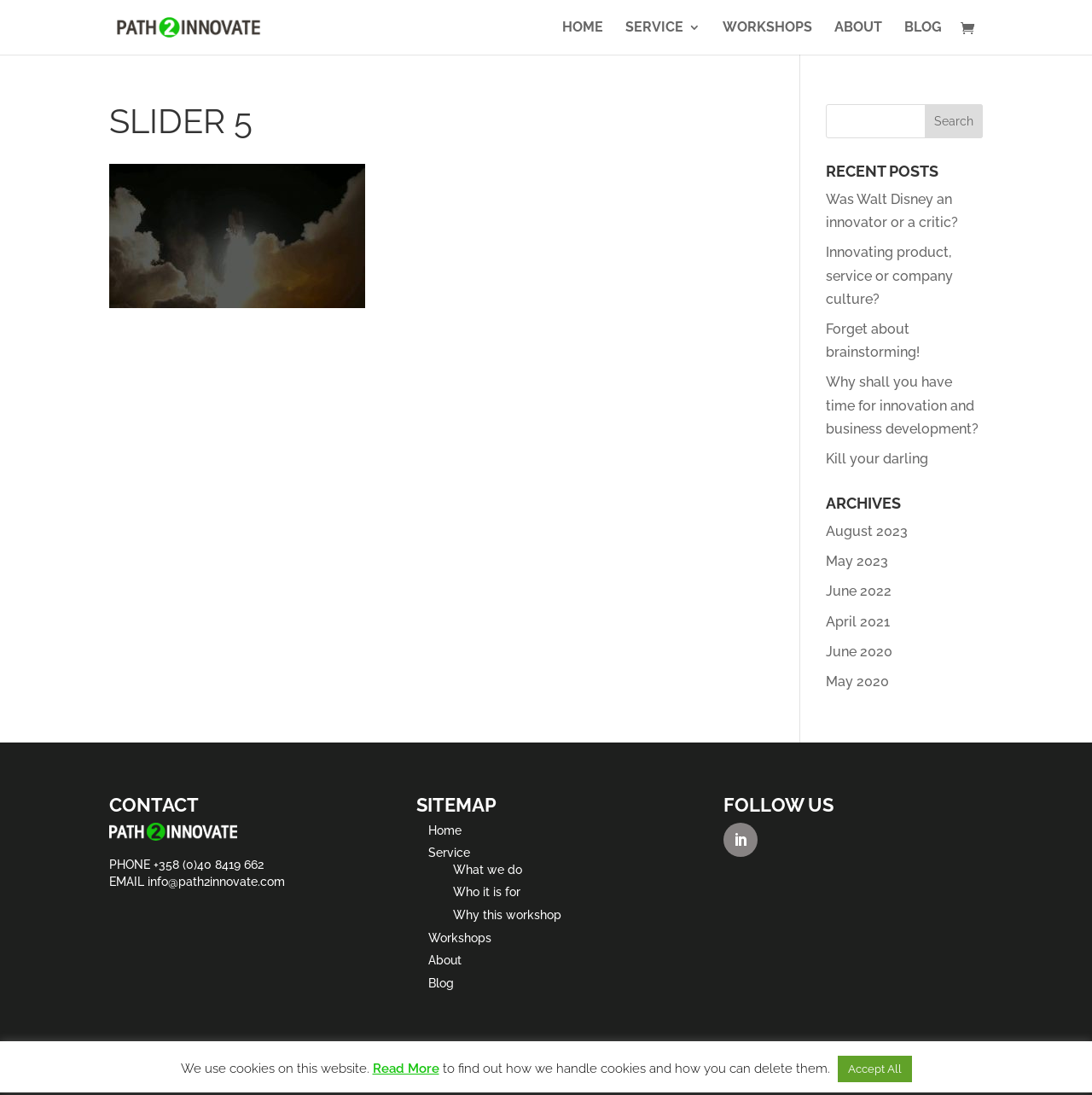Provide the bounding box coordinates of the HTML element described by the text: "Forget about brainstorming!". The coordinates should be in the format [left, top, right, bottom] with values between 0 and 1.

[0.756, 0.293, 0.842, 0.329]